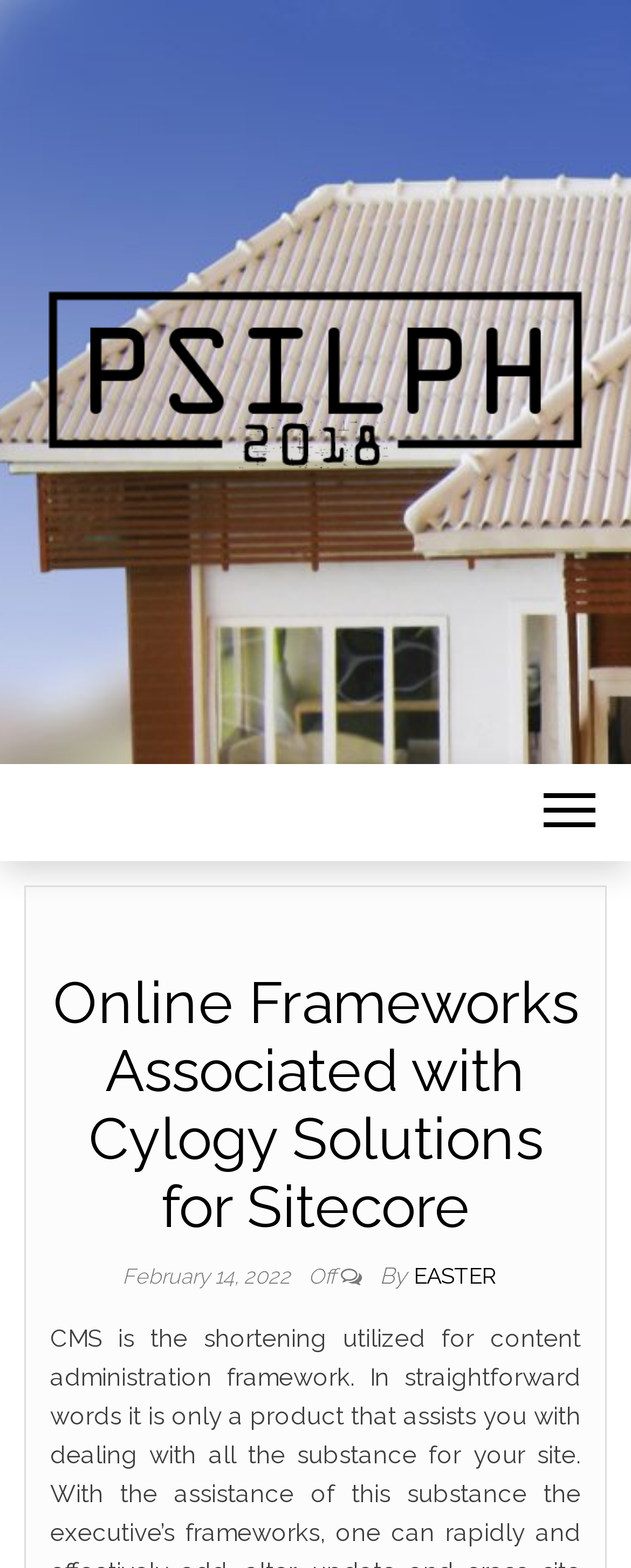What is the name of the author mentioned on the webpage?
Using the image, give a concise answer in the form of a single word or short phrase.

EASTER